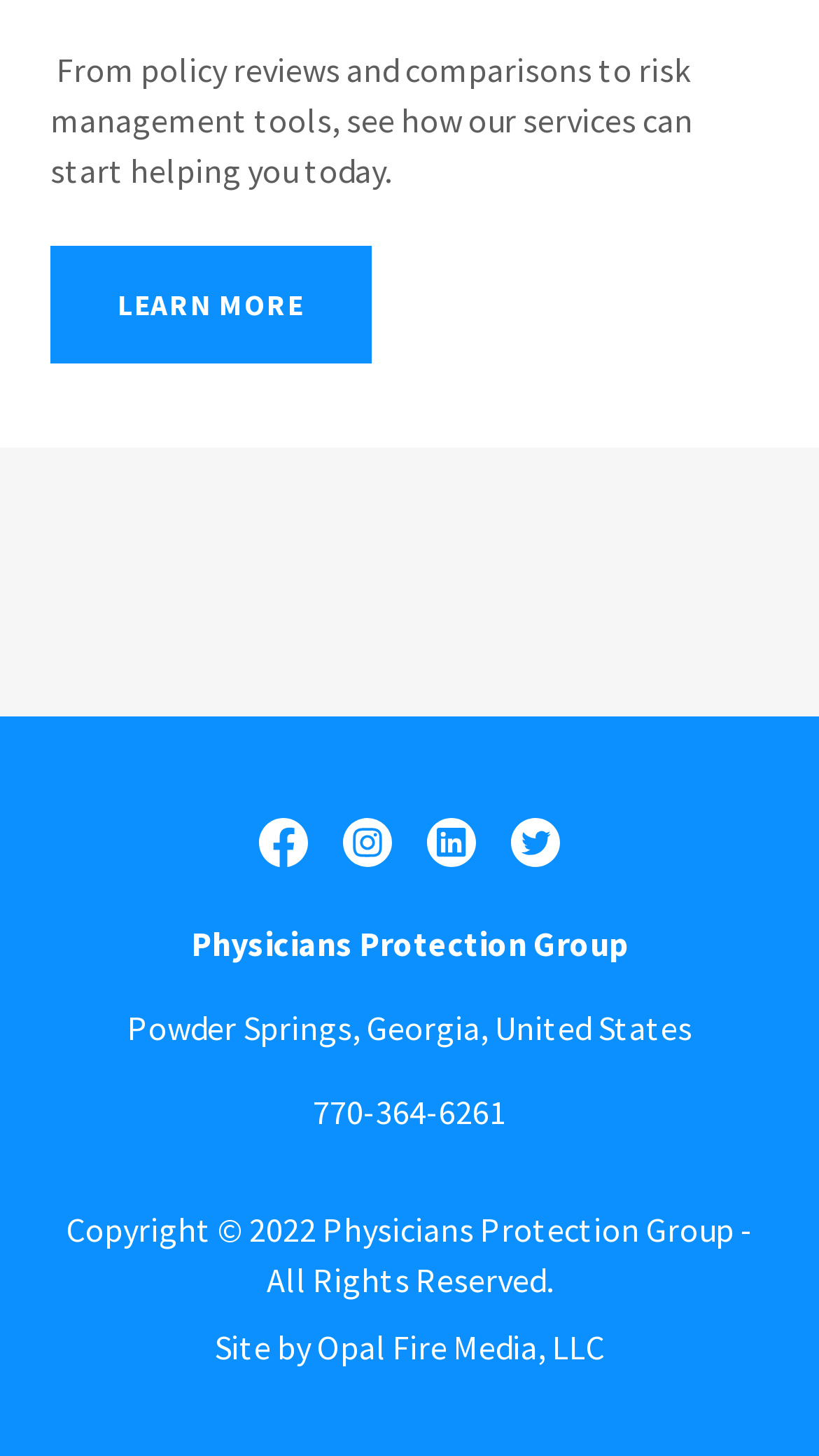What is the company name?
Based on the screenshot, provide your answer in one word or phrase.

Physicians Protection Group